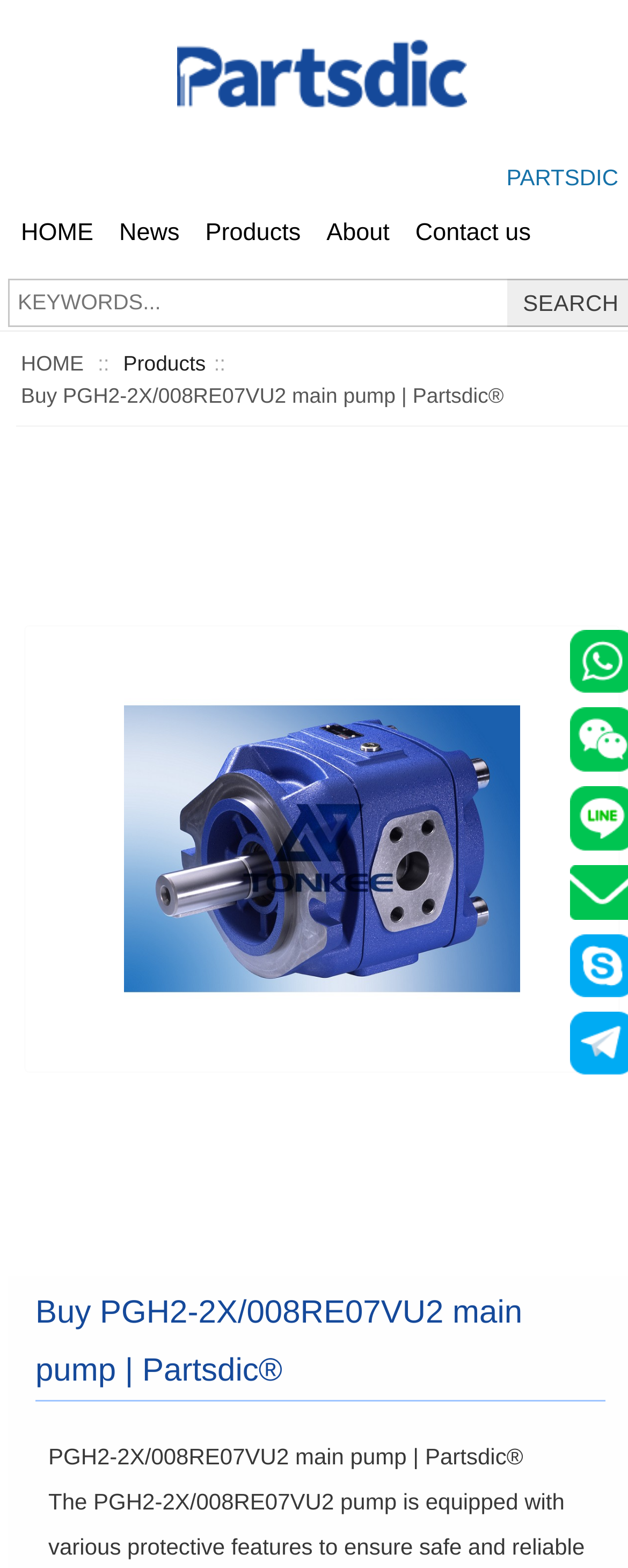Answer the question using only one word or a concise phrase: What type of product is being sold?

Pump